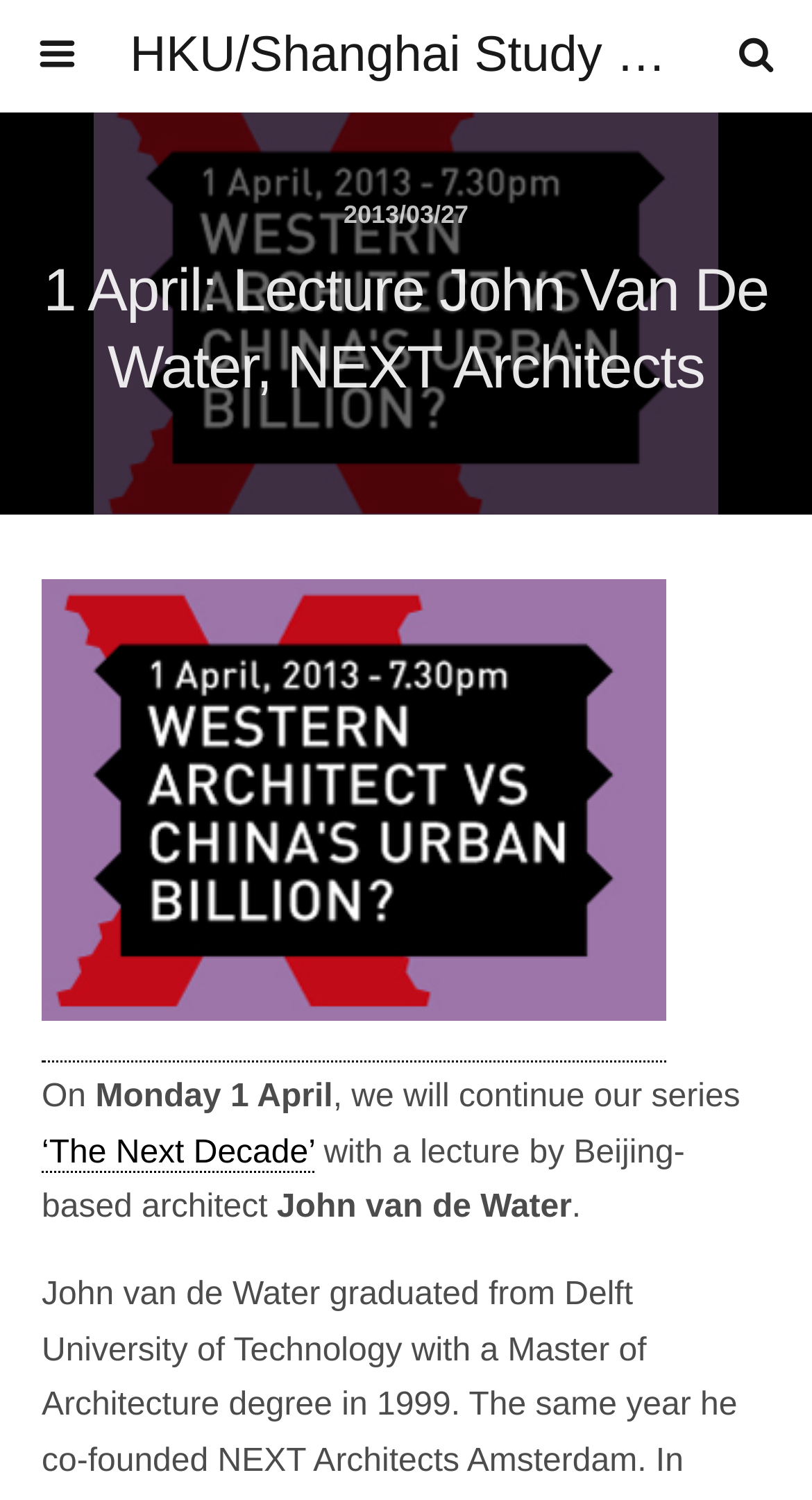What is the file name of the image?
Using the picture, provide a one-word or short phrase answer.

Lobby_Stamp_Template_JR_01